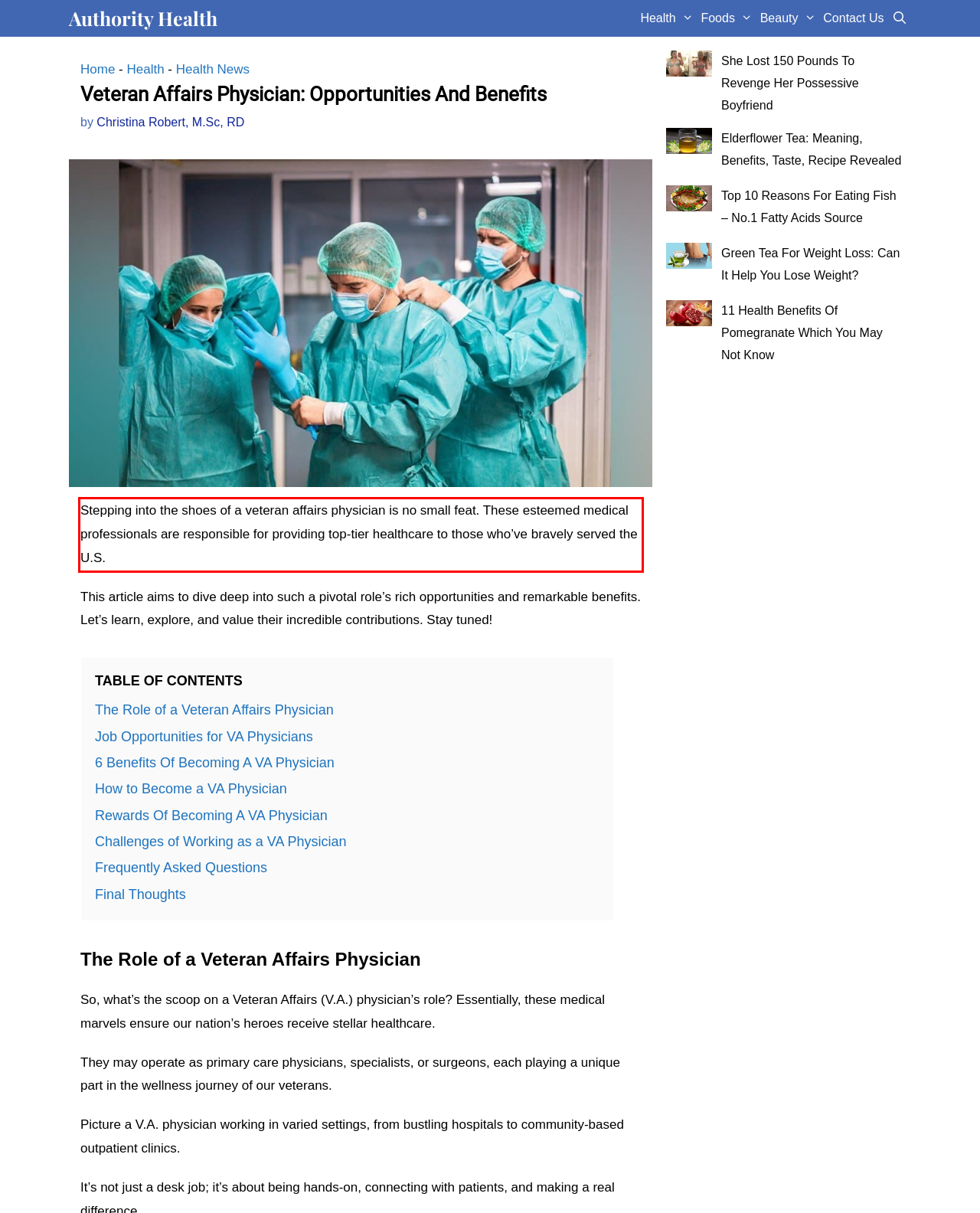Look at the webpage screenshot and recognize the text inside the red bounding box.

Stepping into the shoes of a veteran affairs physician is no small feat. These esteemed medical professionals are responsible for providing top-tier healthcare to those who’ve bravely served the U.S.